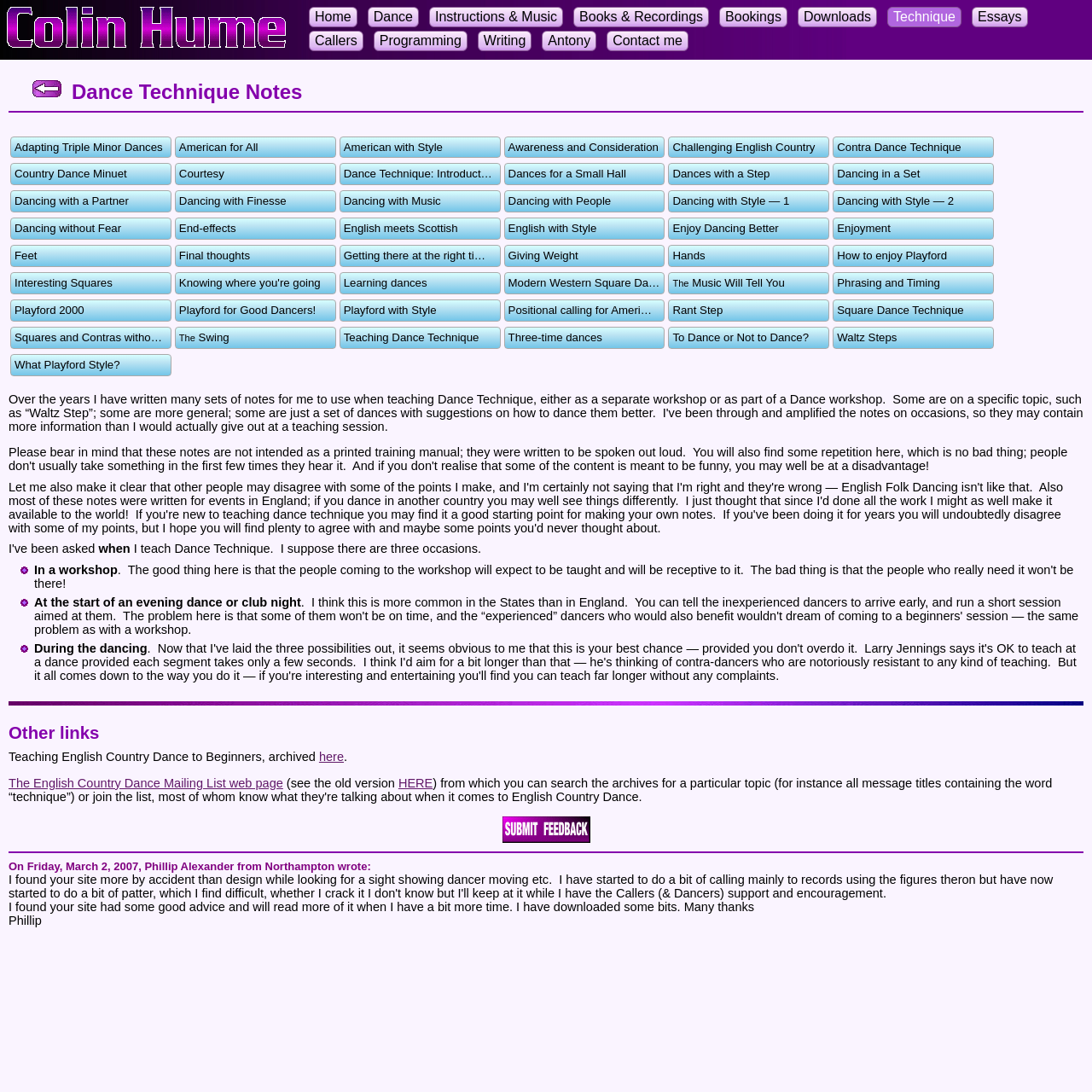Please identify the bounding box coordinates of the element I need to click to follow this instruction: "Click on the 'Teaching English Country Dance to Beginners' link".

[0.292, 0.687, 0.315, 0.699]